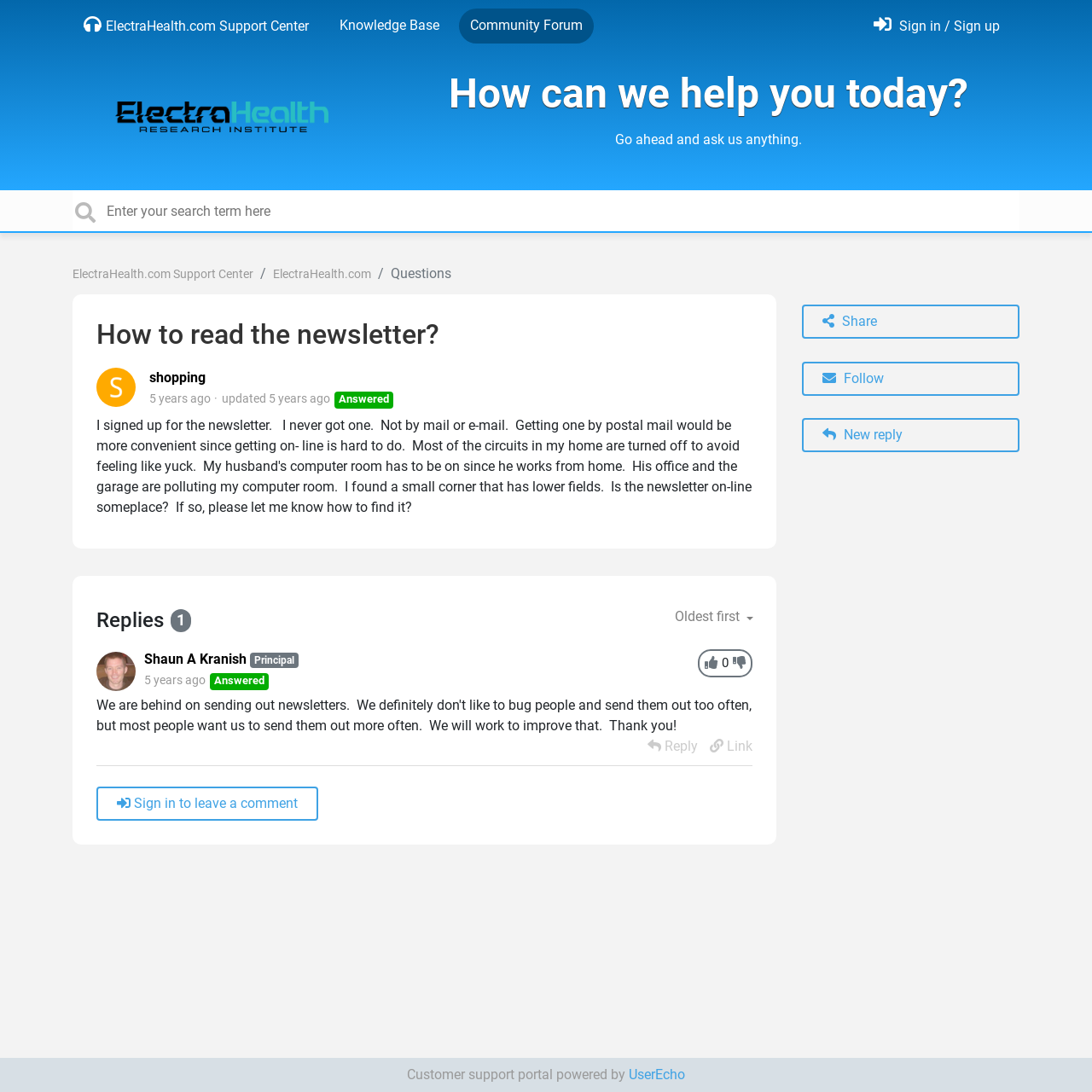Please determine the heading text of this webpage.

How to read the newsletter?